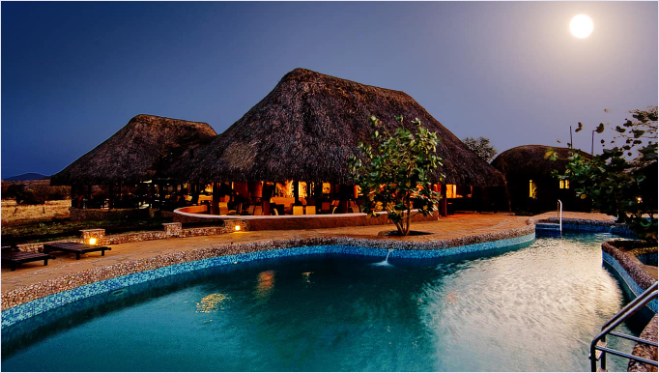Based on the image, provide a detailed and complete answer to the question: 
What can guests observe from their verandahs?

The lodge's proximity to a waterhole frequented by various animal species, including the renowned 'Big Five', allows guests to observe local wildlife from the comfort of their verandahs.